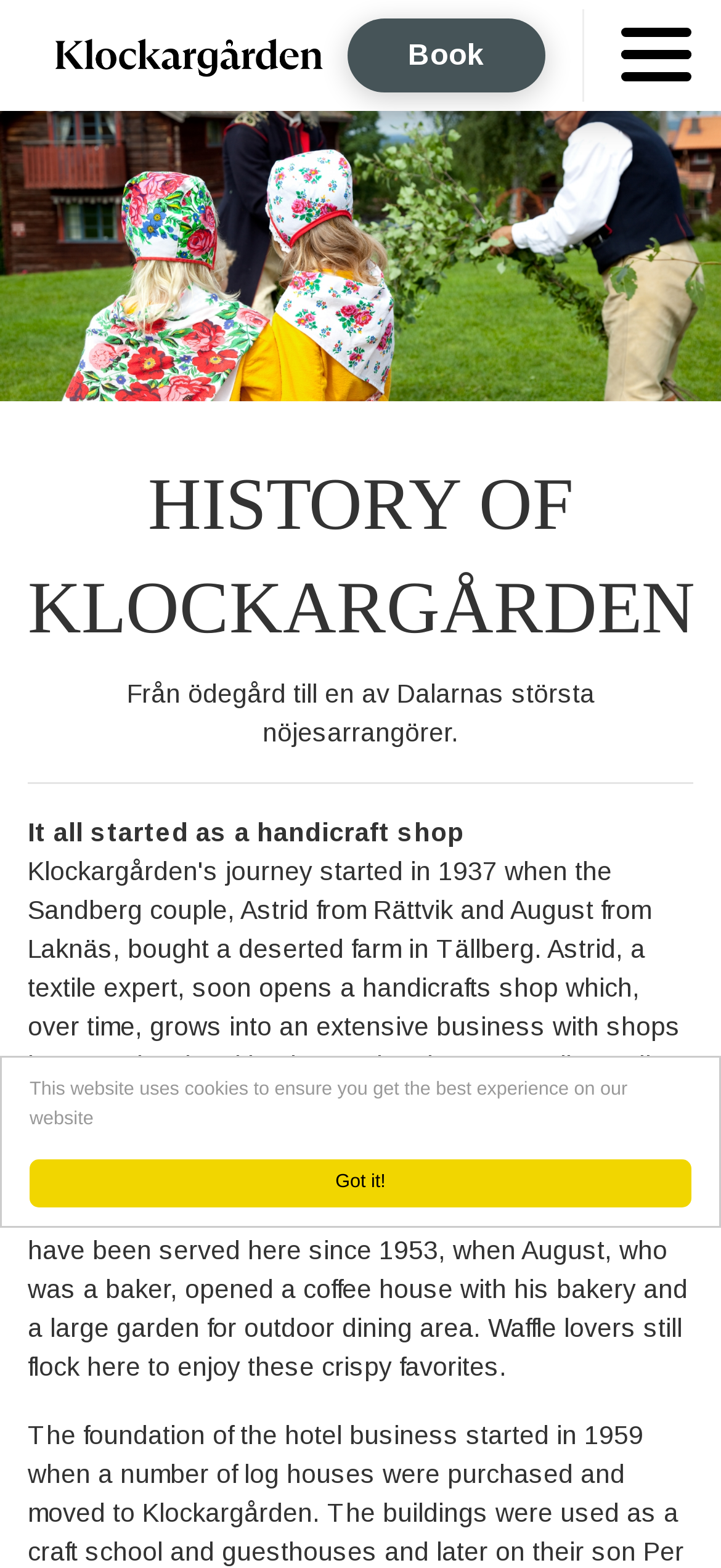Provide a thorough description of the webpage's content and layout.

The webpage is about the history of Klockargården. At the top right corner, there is a link "Got it!" and a static text "This website uses cookies to ensure you get the best experience on our website" below it. On the top left corner, there is a link "Home" with an accompanying image. Next to it, there is another link "Book". 

Below these links, there is a large image that spans the entire width of the page, titled "Historia Klockargården". 

Underneath the image, there is a heading "HISTORY OF KLOCKARGÅRDEN" in the center of the page. Below the heading, there is a paragraph of text "Från ödegård till en av Dalarnas största nöjesarrangörer." (which translates to "From wasteland to one of Dalarna's largest entertainment organizers").

A horizontal separator line follows, and then there is a paragraph of text "It all started as a handicraft shop". Below this, there is a longer paragraph of text that describes the history of a coffee house and bakery, mentioning crispy waffles and a garden for outdoor dining area.